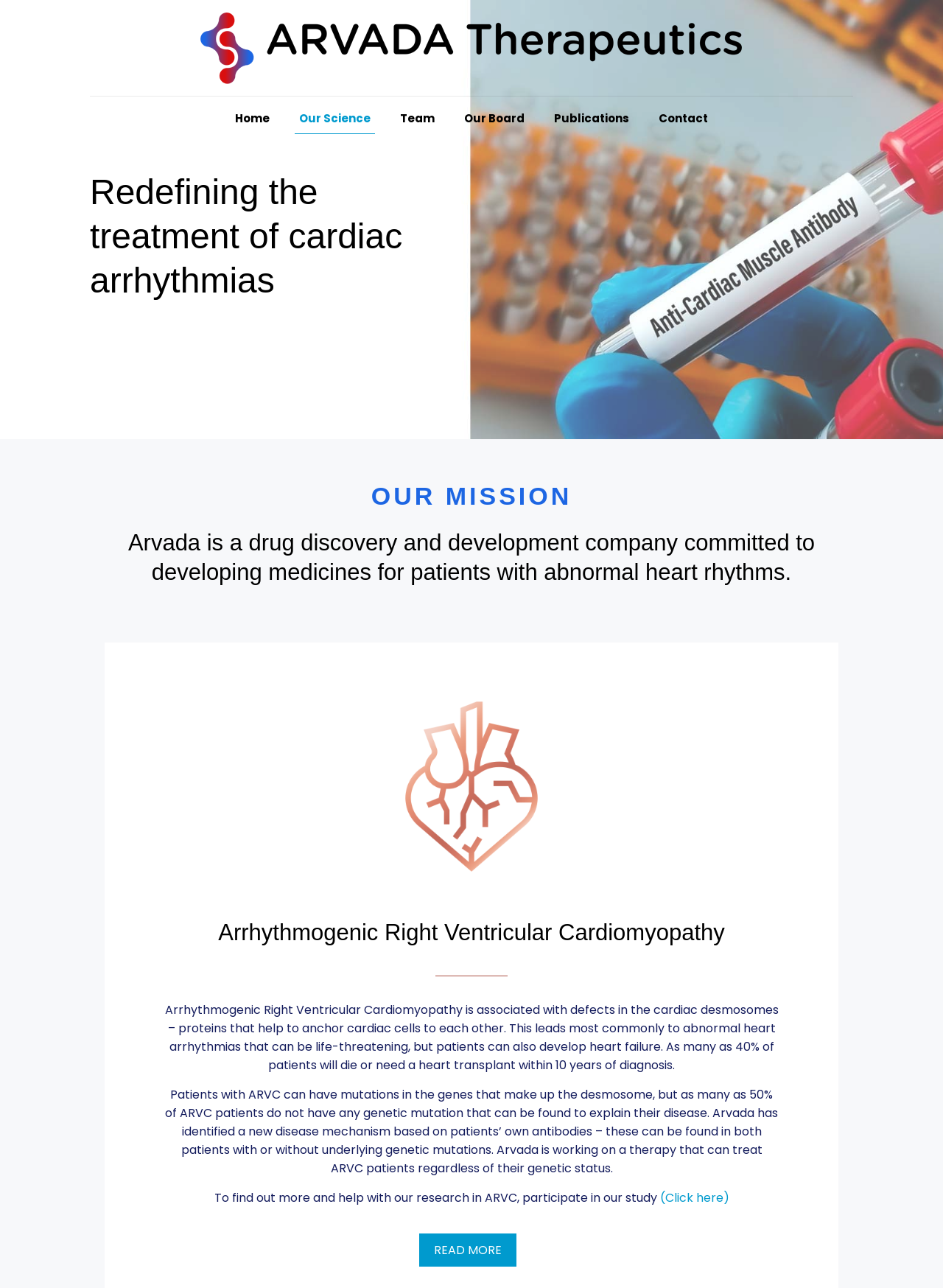Answer the following inquiry with a single word or phrase:
What percentage of ARVC patients do not have a genetic mutation?

50%